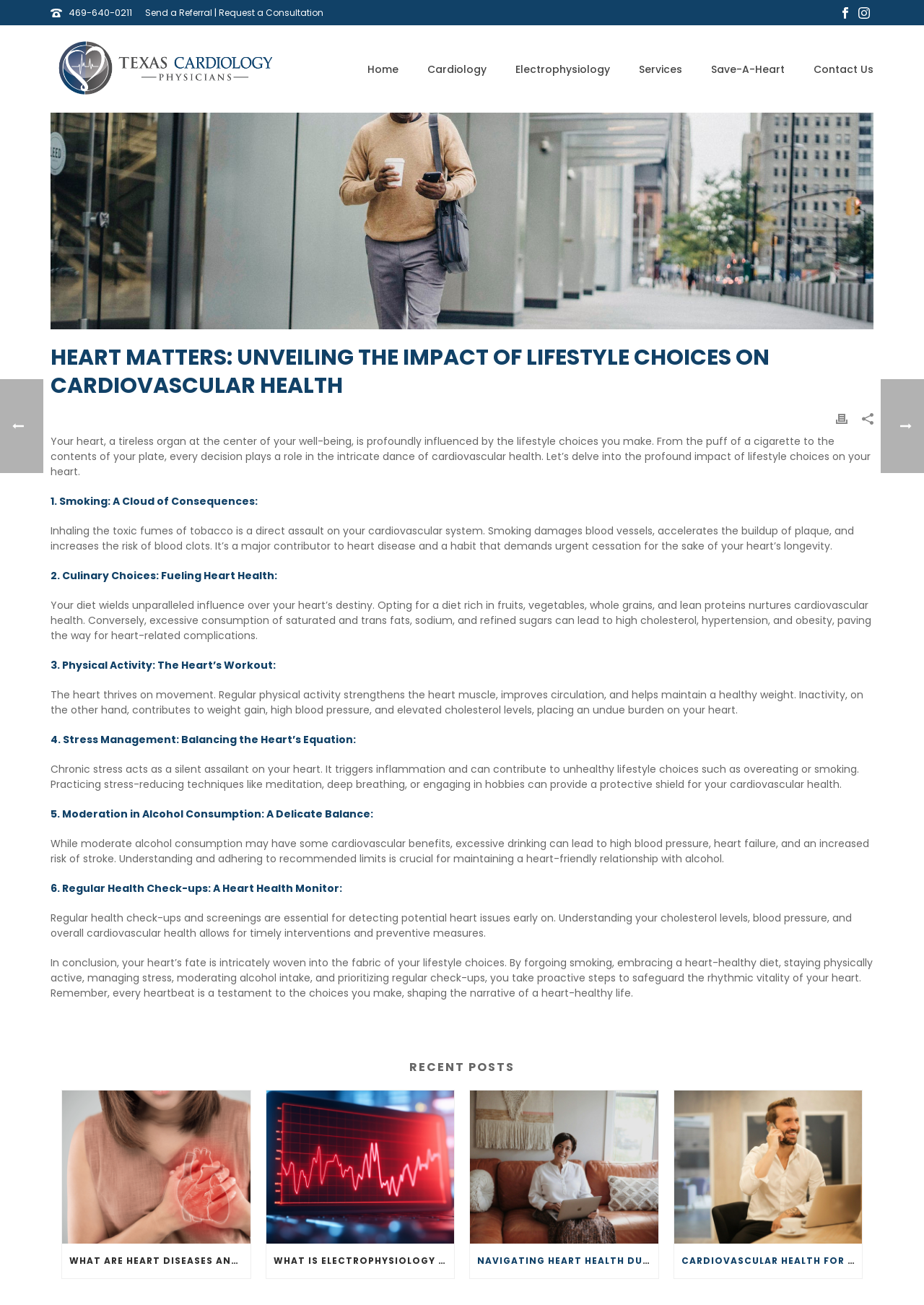Determine the bounding box coordinates of the region to click in order to accomplish the following instruction: "View properties". Provide the coordinates as four float numbers between 0 and 1, specifically [left, top, right, bottom].

None